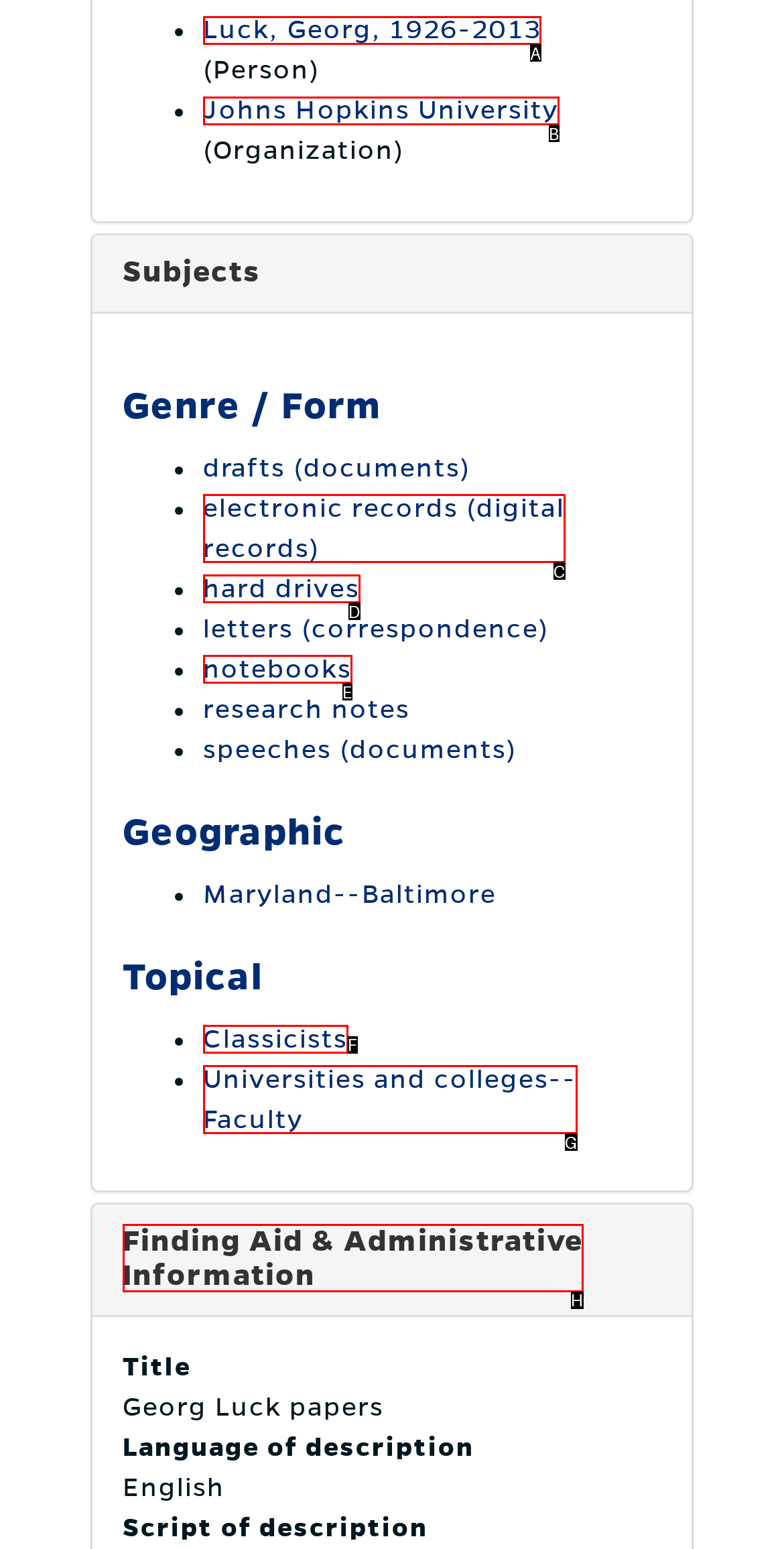Select the appropriate letter to fulfill the given instruction: Learn about Classicists
Provide the letter of the correct option directly.

F